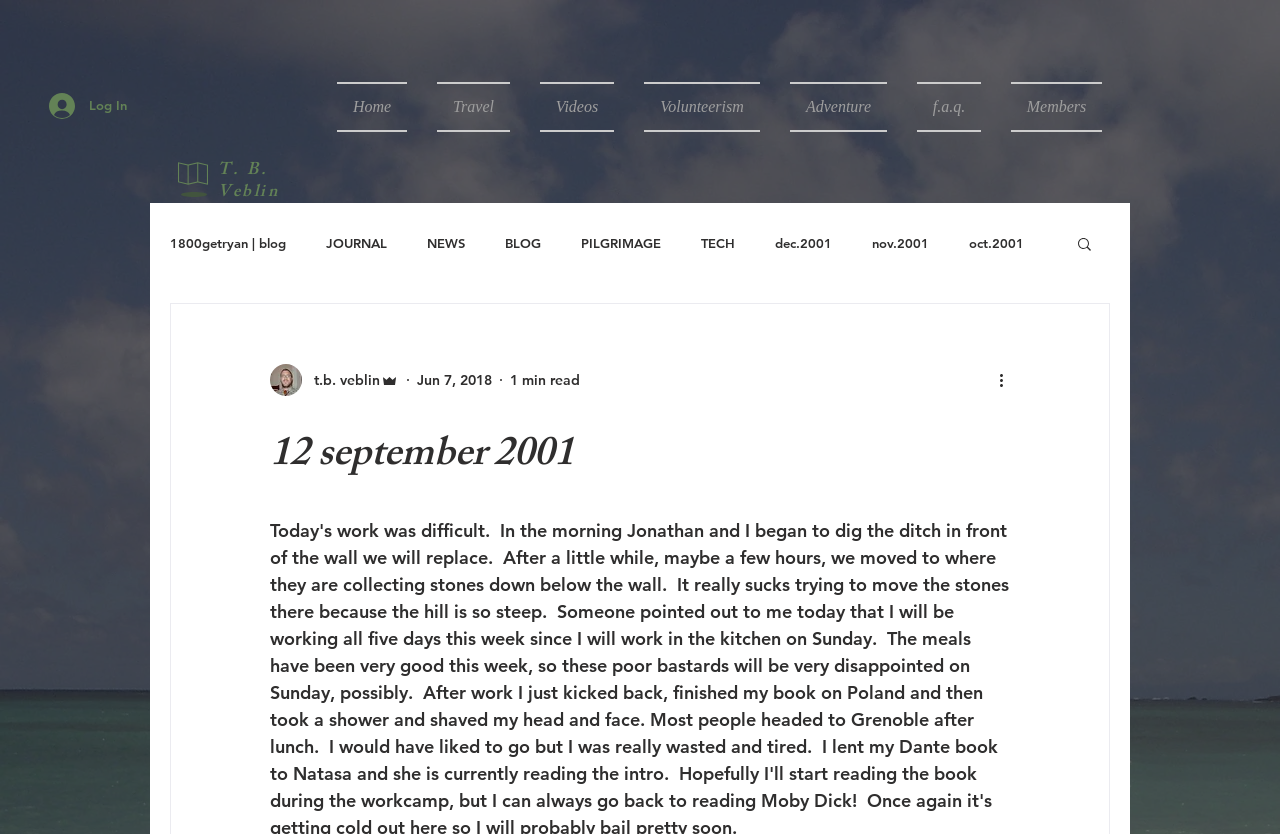Bounding box coordinates should be in the format (top-left x, top-left y, bottom-right x, bottom-right y) and all values should be floating point numbers between 0 and 1. Determine the bounding box coordinate for the UI element described as: f.a.q.

[0.705, 0.098, 0.778, 0.158]